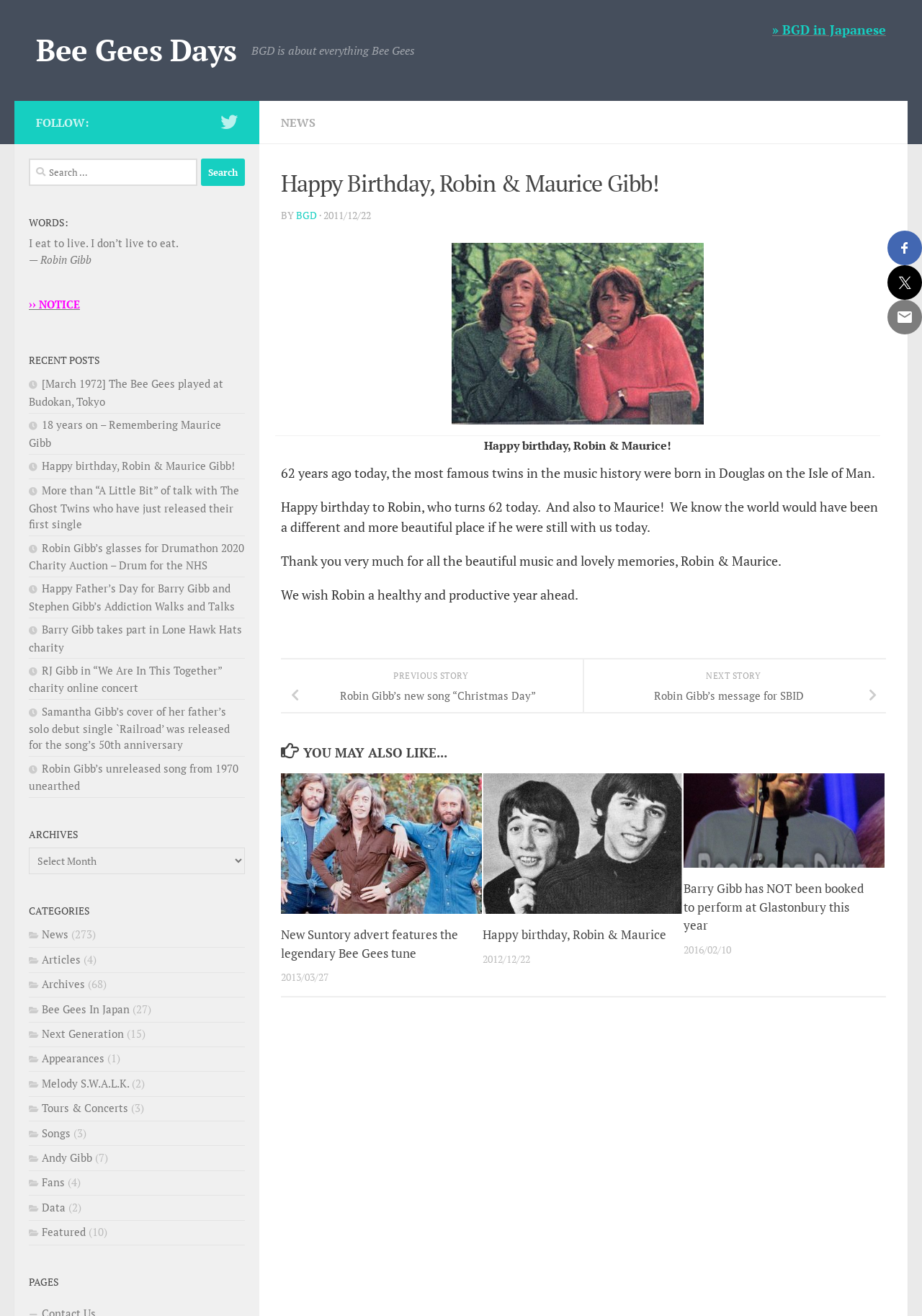From the webpage screenshot, identify the region described by parent_node: Search for: value="Search". Provide the bounding box coordinates as (top-left x, top-left y, bottom-right x, bottom-right y), with each value being a floating point number between 0 and 1.

[0.218, 0.12, 0.266, 0.141]